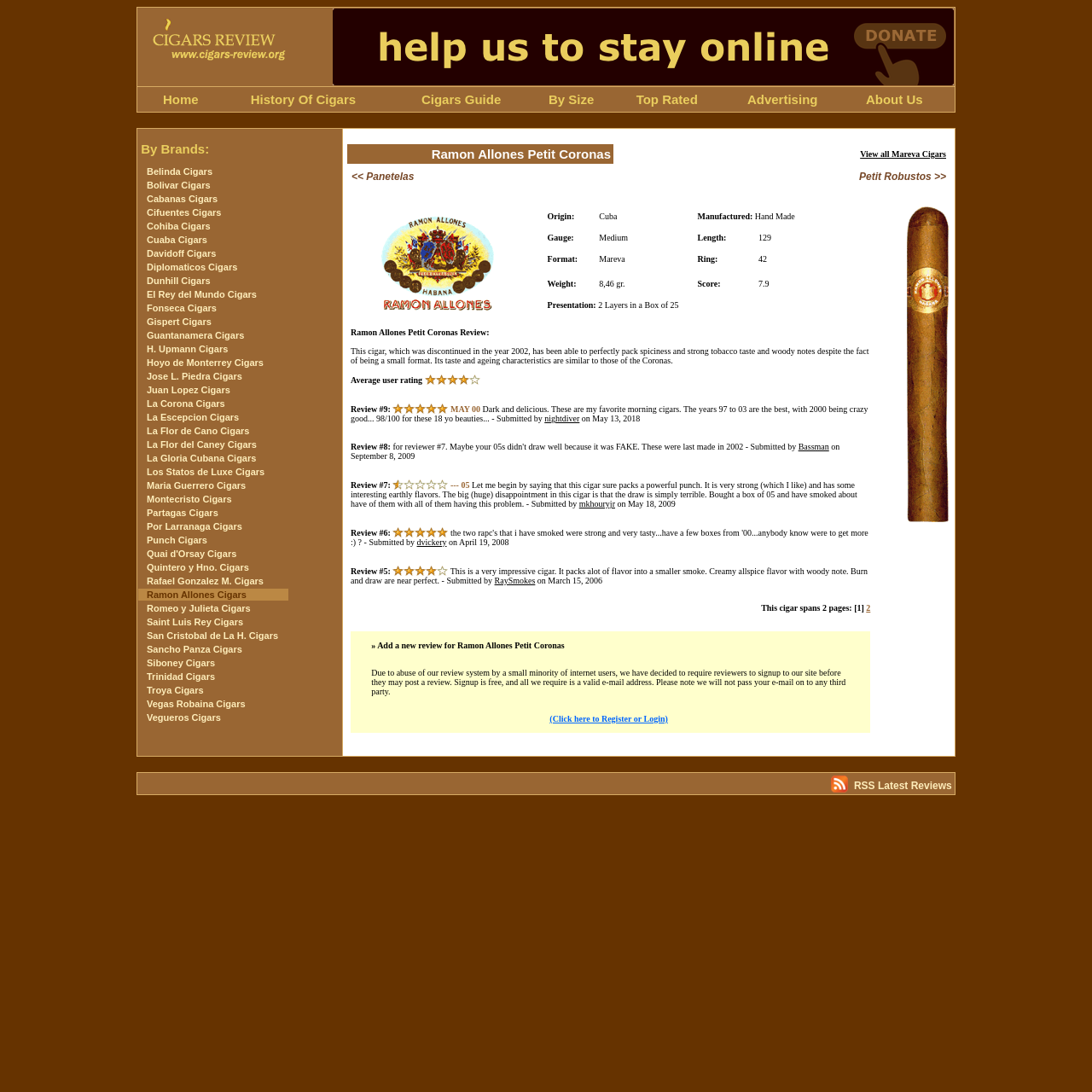Locate the bounding box coordinates of the element I should click to achieve the following instruction: "Read about Belinda Cigars".

[0.134, 0.152, 0.195, 0.162]